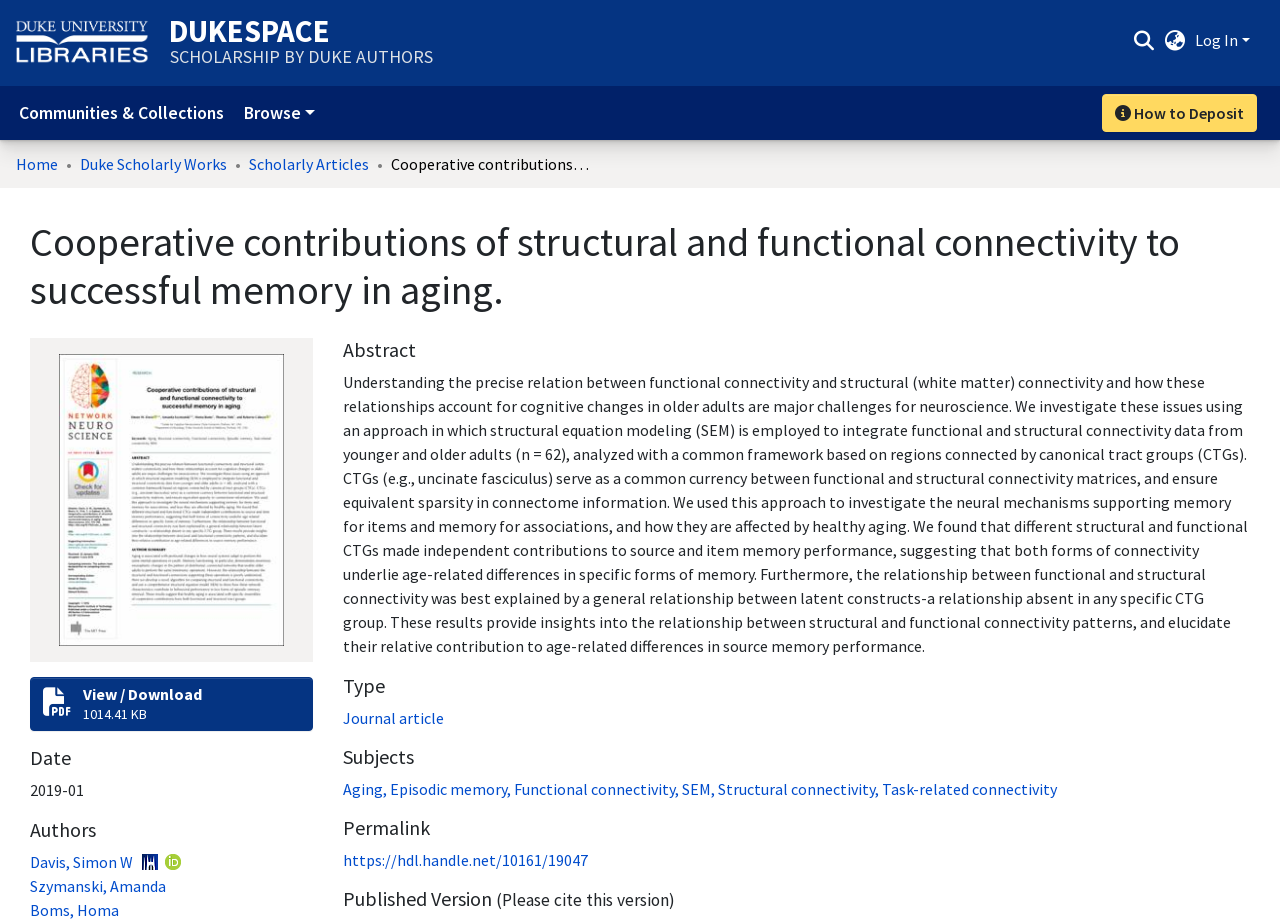Please locate the bounding box coordinates of the region I need to click to follow this instruction: "Contact CEO & Founder Vito Fu".

None